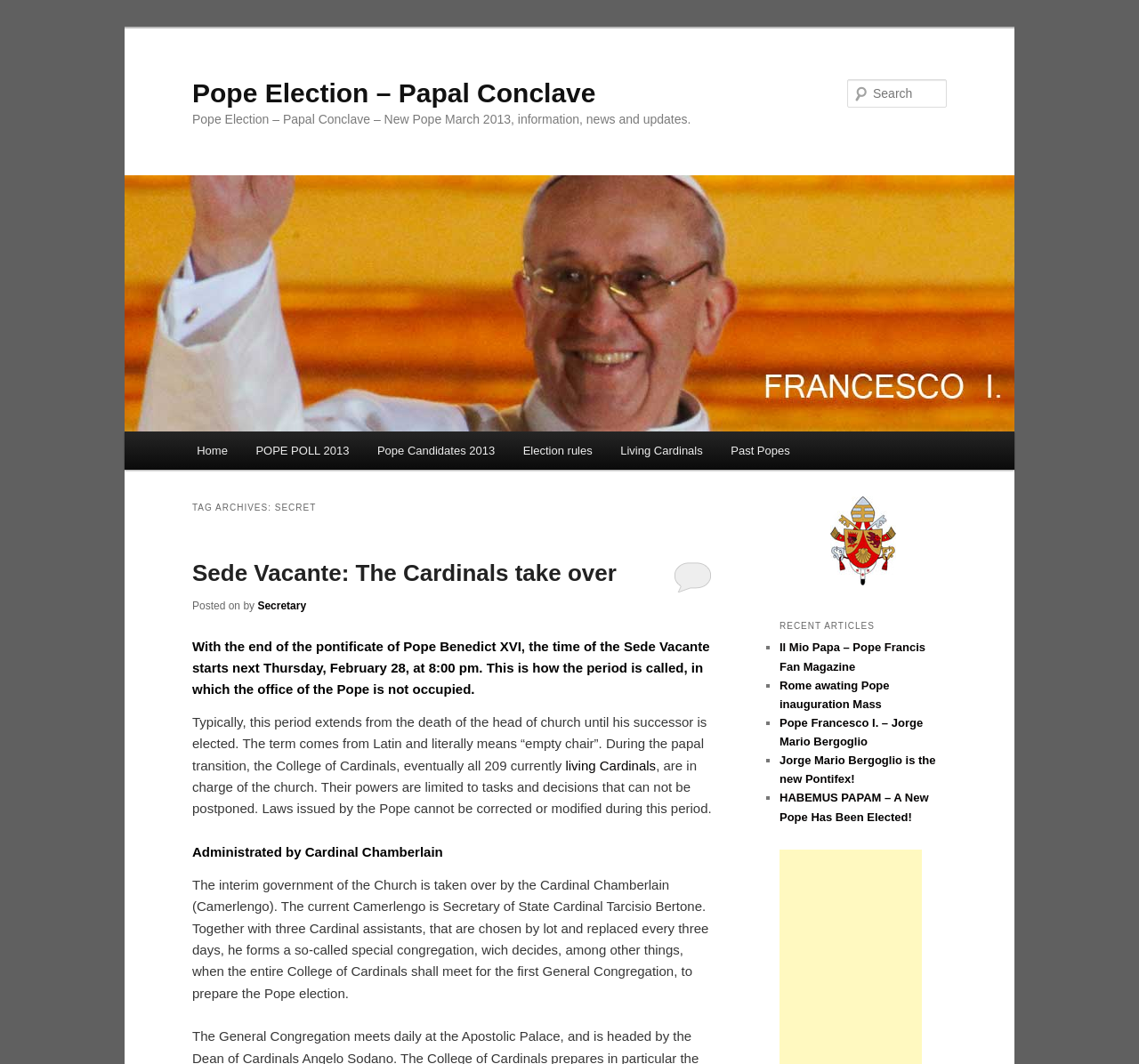Analyze the image and give a detailed response to the question:
What is the main topic of this webpage?

Based on the webpage's structure and content, it appears to be focused on providing information and updates about the Pope election, including news, rules, and candidates. The headings and links on the page, such as 'Pope Election – Papal Conclave' and 'Pope Candidates 2013', suggest that the webpage is dedicated to this topic.